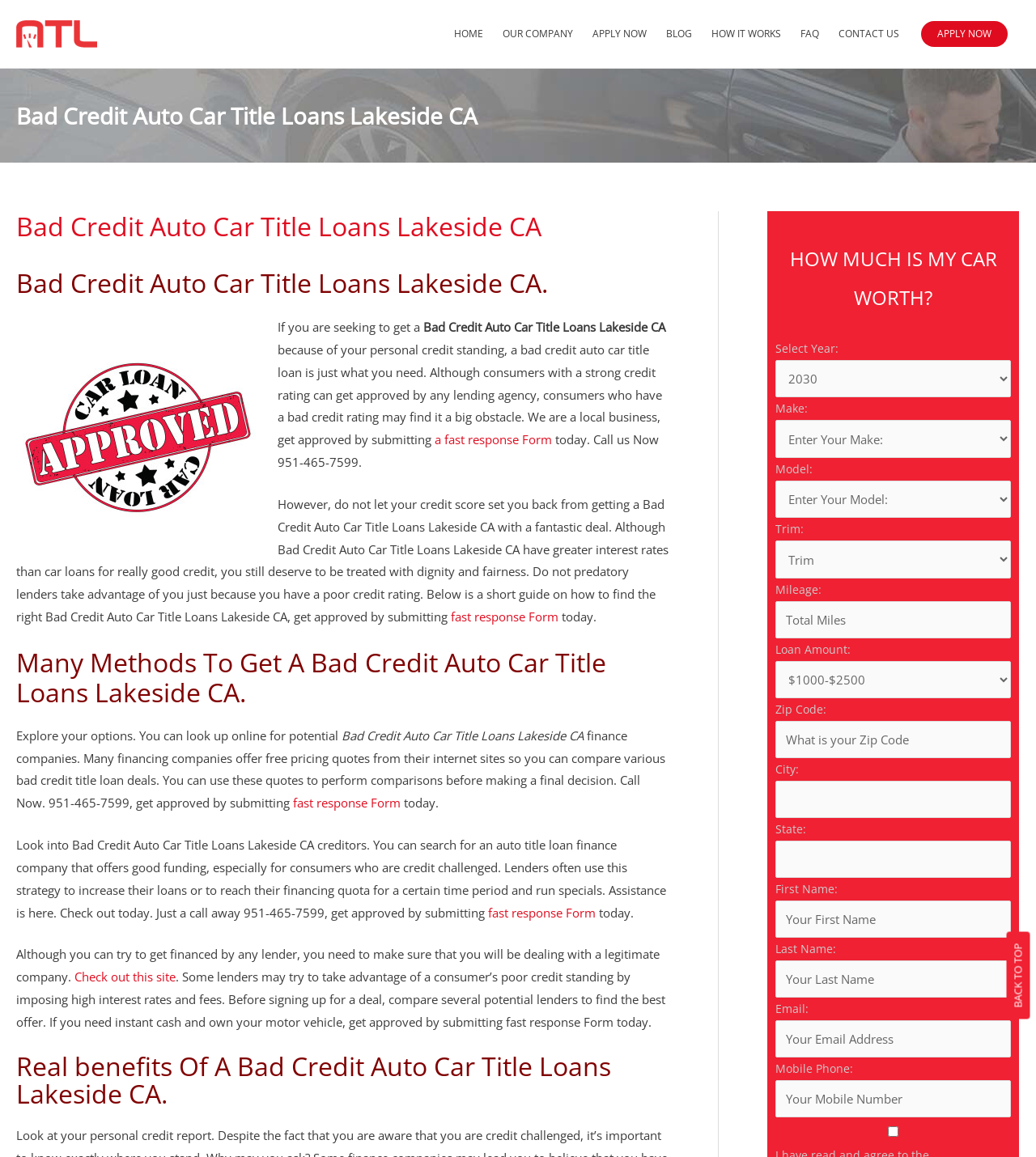How many form fields are there to get a loan estimate?
Refer to the image and answer the question using a single word or phrase.

9